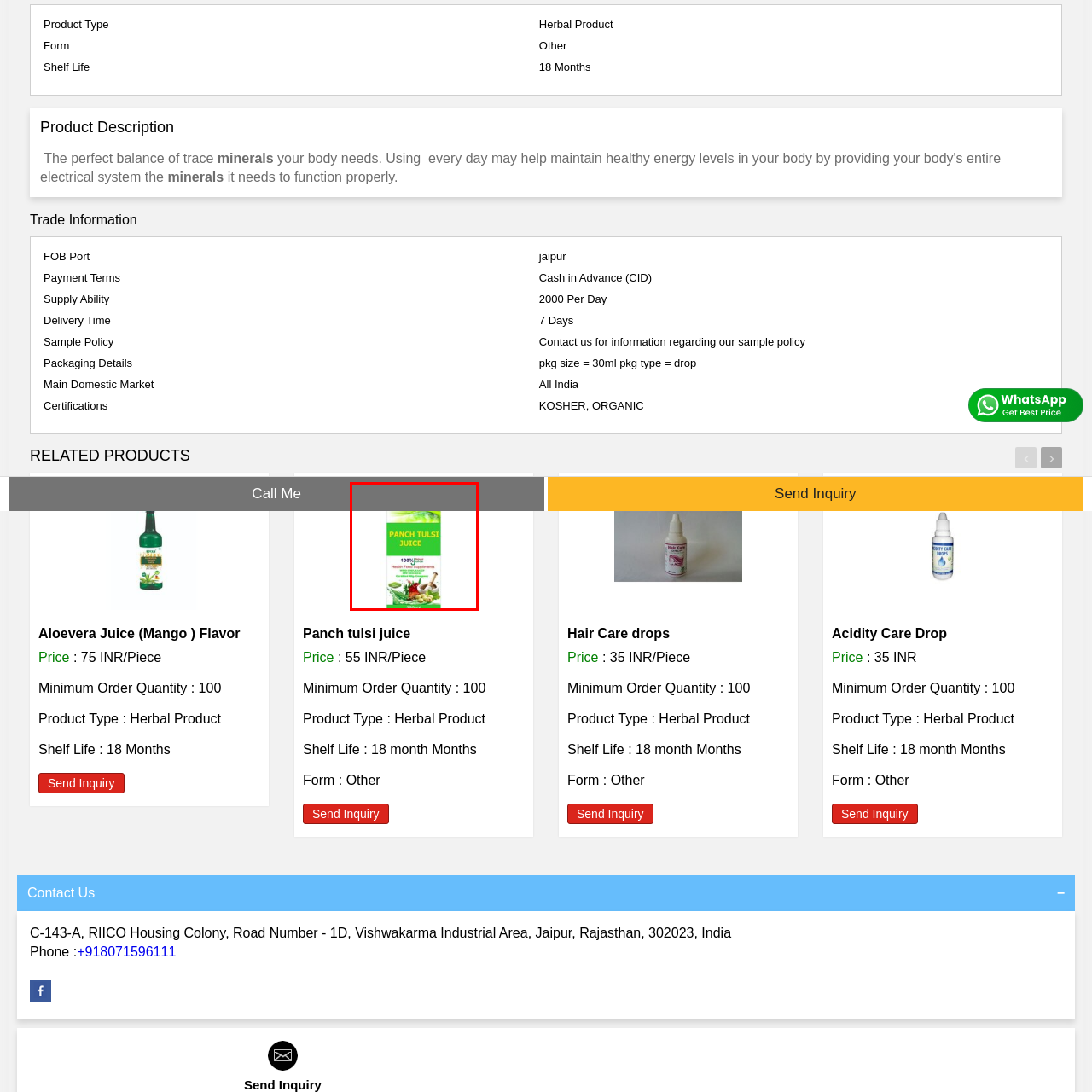What is the significance of the mortar and pestle in the design?
Analyze the highlighted section in the red bounding box of the image and respond to the question with a detailed explanation.

The incorporation of a mortar and pestle in the design suggests a traditional preparation method, which aims to connect consumers with the authenticity and purity of the product, emphasizing its natural and herbal essence.